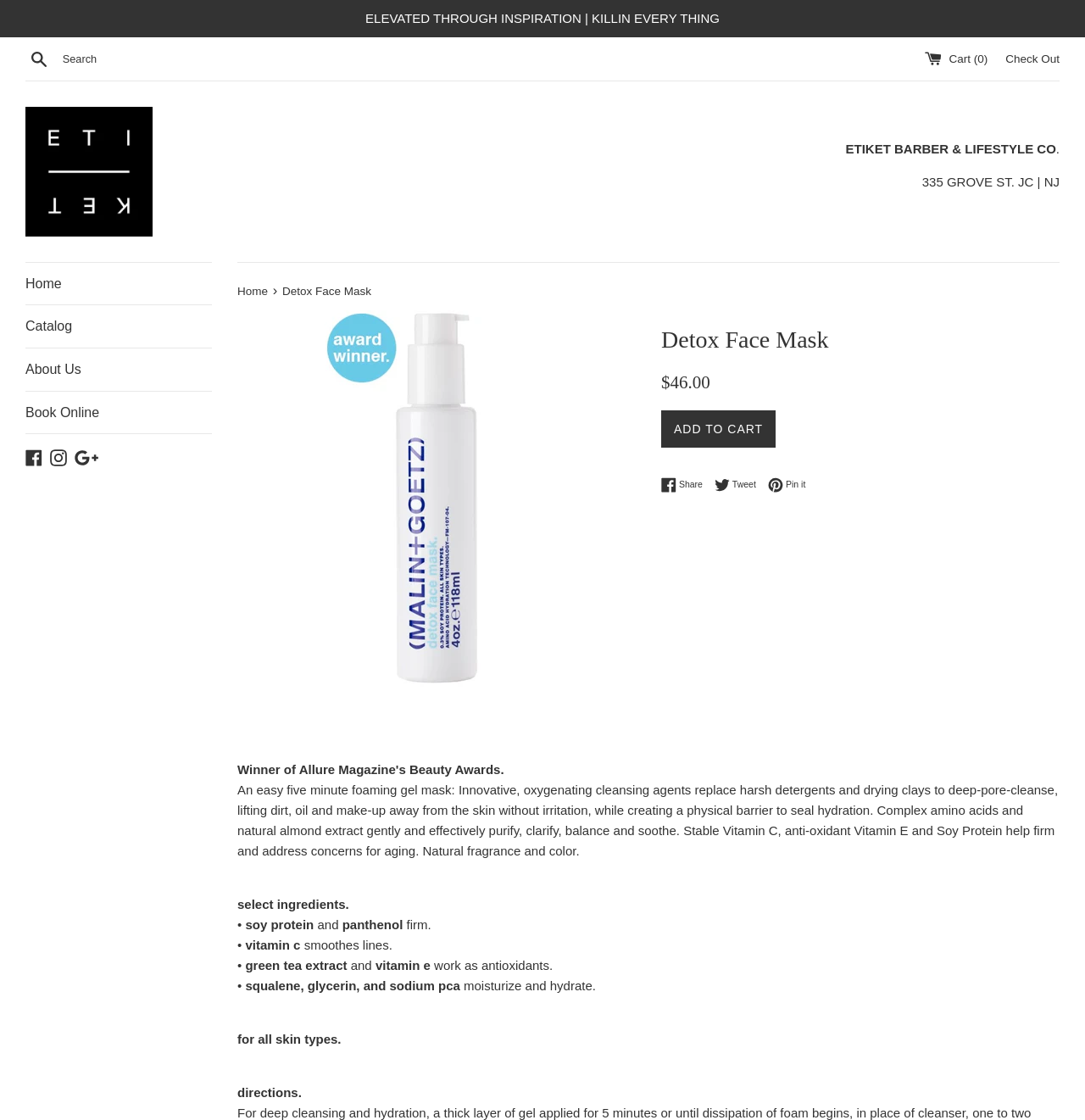Articulate a complete and detailed caption of the webpage elements.

This webpage is about a product called "Detox Face Mask" from ETIKET BARBER & LIFESTYLE CO. At the top of the page, there is a navigation menu with links to "Home", "Catalog", "About Us", "Book Online", and social media platforms. Below the navigation menu, there is a search bar with a "Search" button. On the top right corner, there are links to "Cart (0)" and "Check Out".

The main content of the page is divided into two sections. On the left side, there is an image of the product, and on the right side, there is a description of the product. The product description is headed by "Detox Face Mask" and includes a regular price of $46.00. Below the price, there is an "ADD TO CART" button and links to share the product on social media platforms.

The product description explains that the Detox Face Mask is an easy five-minute foaming gel mask that deep-pore-cleanses the skin without irritation. It lists the ingredients used in the product, including soy protein, panthenol, vitamin C, and green tea extract, and explains their benefits for the skin. The description also mentions that the product is suitable for all skin types and provides directions for use.

At the bottom of the page, there is a section with a heading "Winner of Allure Magazine's Beauty Awards", which suggests that the product has received an award from Allure Magazine.